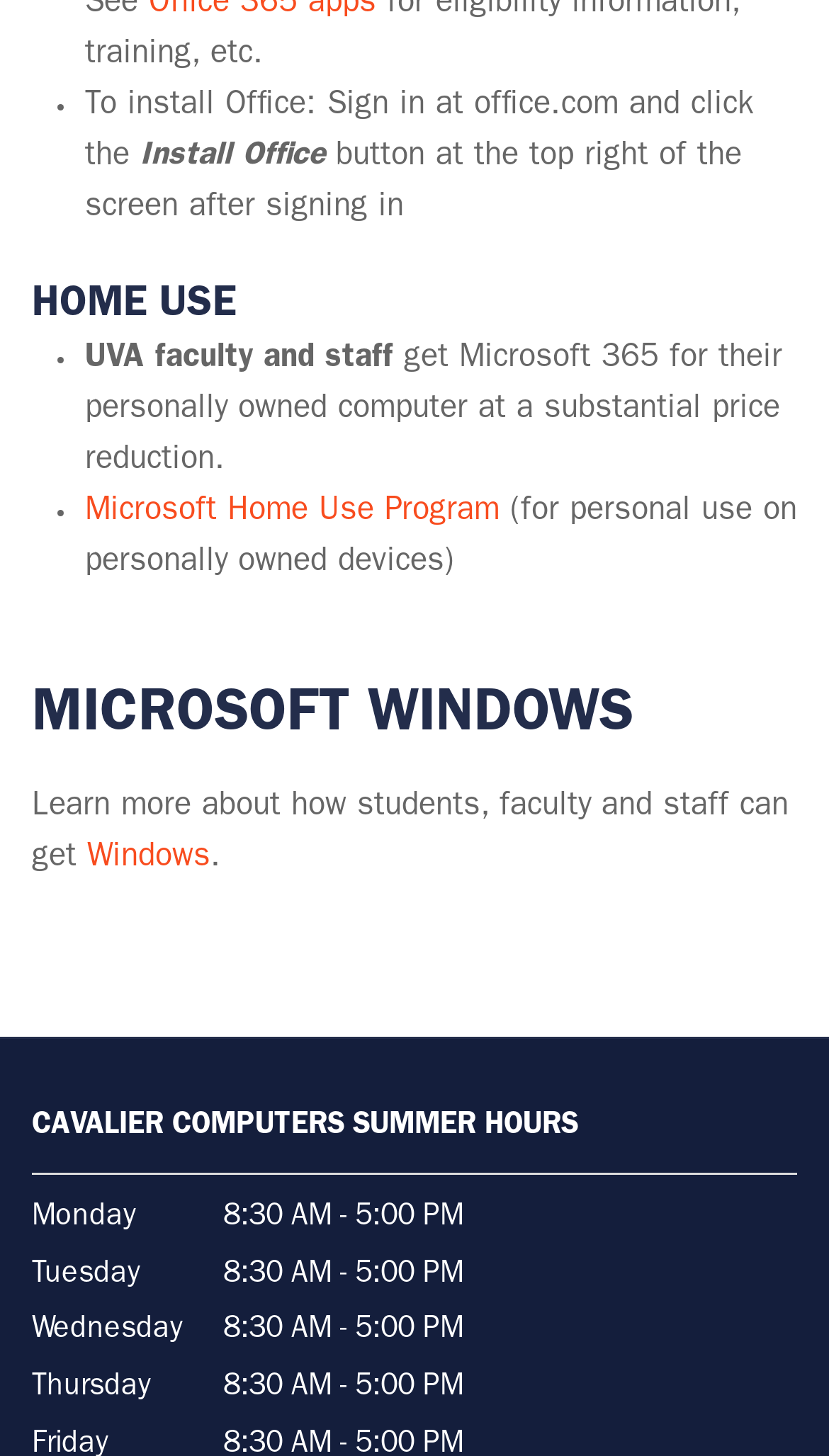For the given element description Service Department, determine the bounding box coordinates of the UI element. The coordinates should follow the format (top-left x, top-left y, bottom-right x, bottom-right y) and be within the range of 0 to 1.

[0.038, 0.626, 0.354, 0.647]